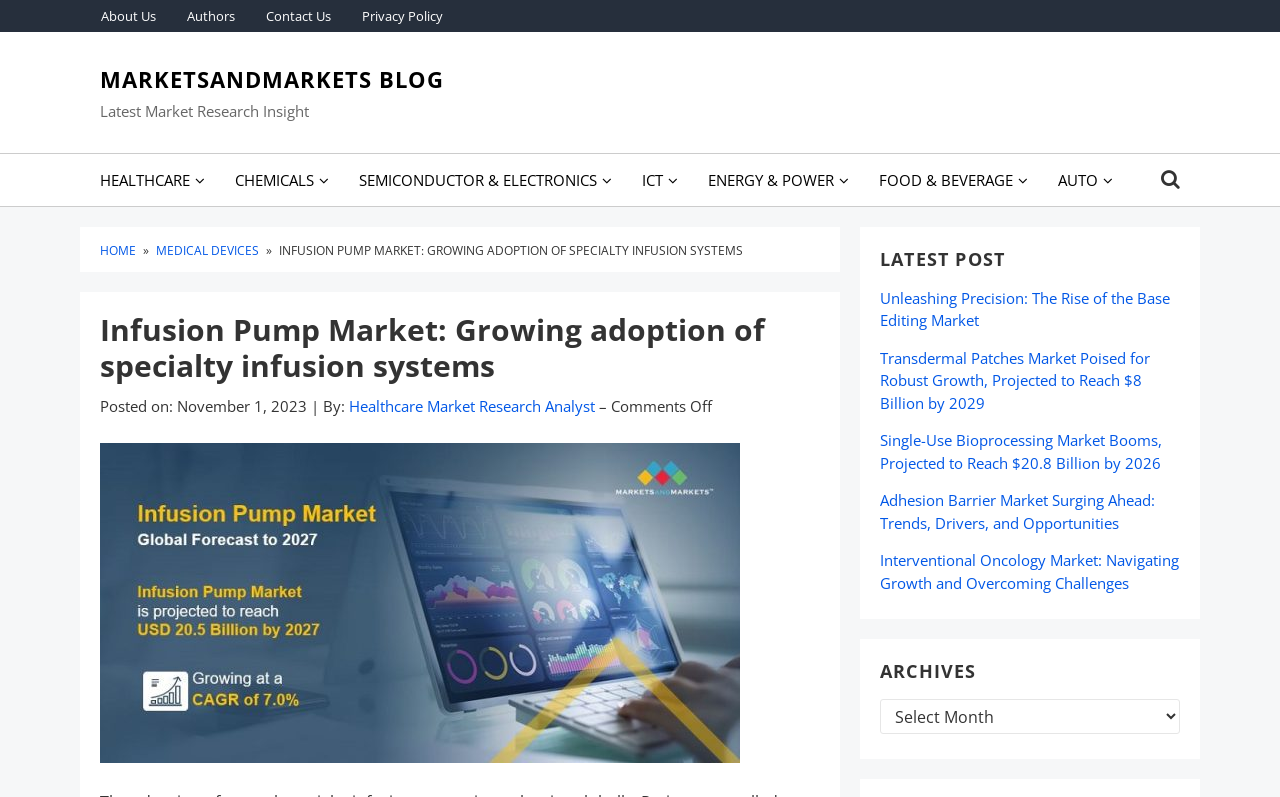Using the provided element description "ICT", determine the bounding box coordinates of the UI element.

[0.49, 0.193, 0.541, 0.258]